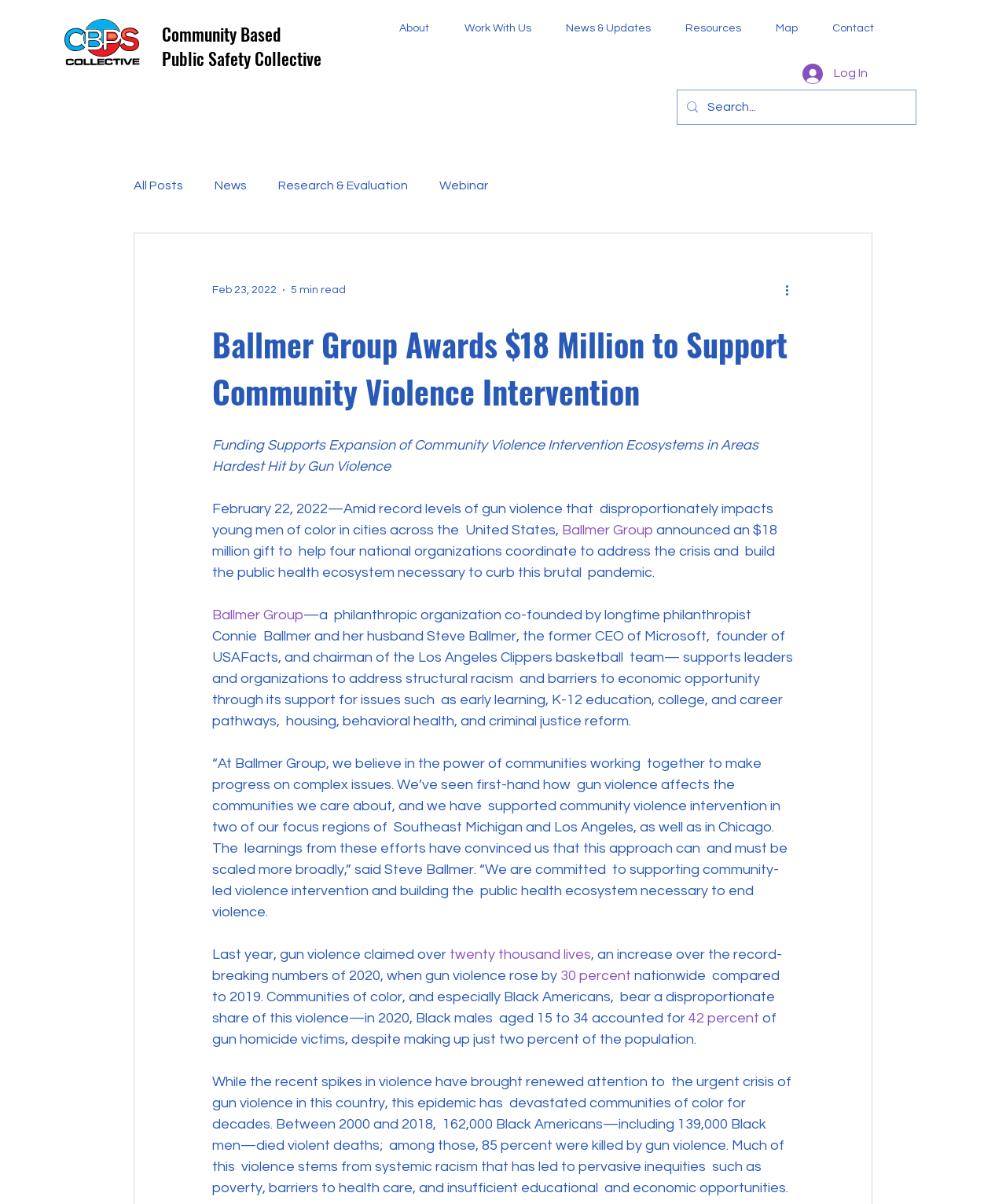Please locate the bounding box coordinates of the element that should be clicked to complete the given instruction: "Click the 'Log In' button".

[0.787, 0.049, 0.873, 0.074]